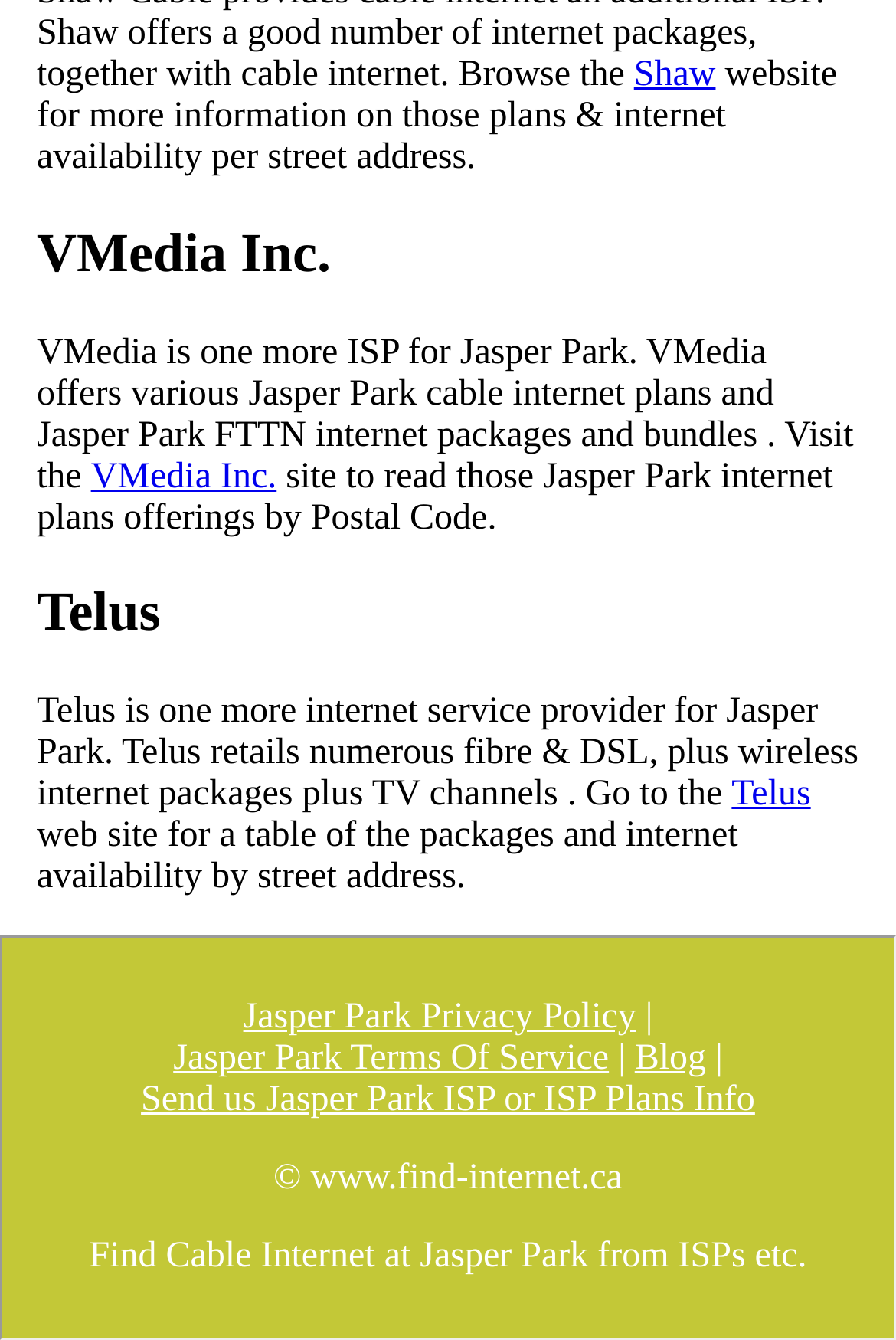What type of internet packages does Telus offer?
Could you please answer the question thoroughly and with as much detail as possible?

Based on the webpage, Telus retails numerous fibre, DSL, and wireless internet packages, plus TV channels.